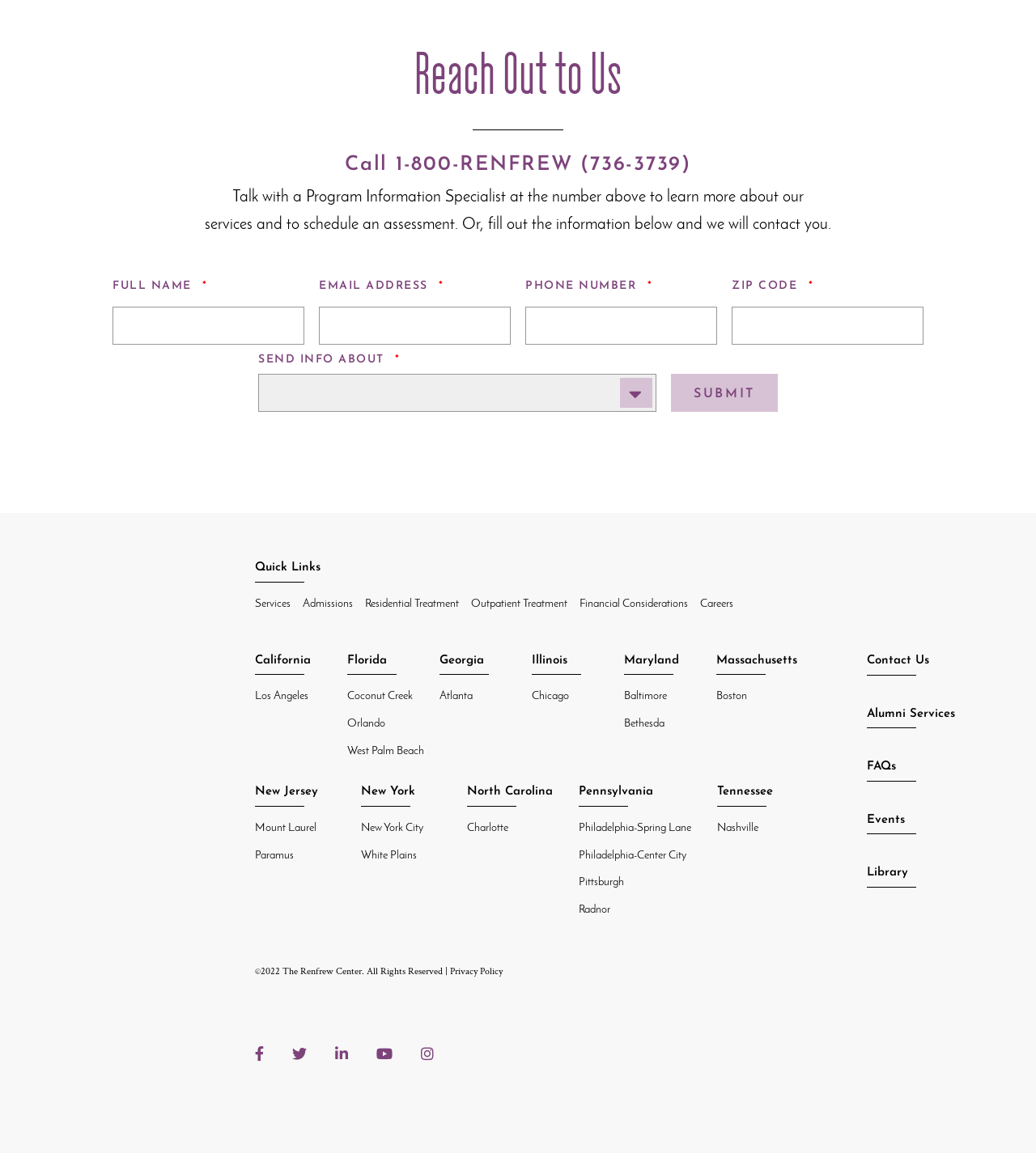Answer this question using a single word or a brief phrase:
In which states does the Renfrew Center have locations?

California, Florida, Georgia, Illinois, Maryland, Massachusetts, New Jersey, New York, North Carolina, Pennsylvania, Tennessee